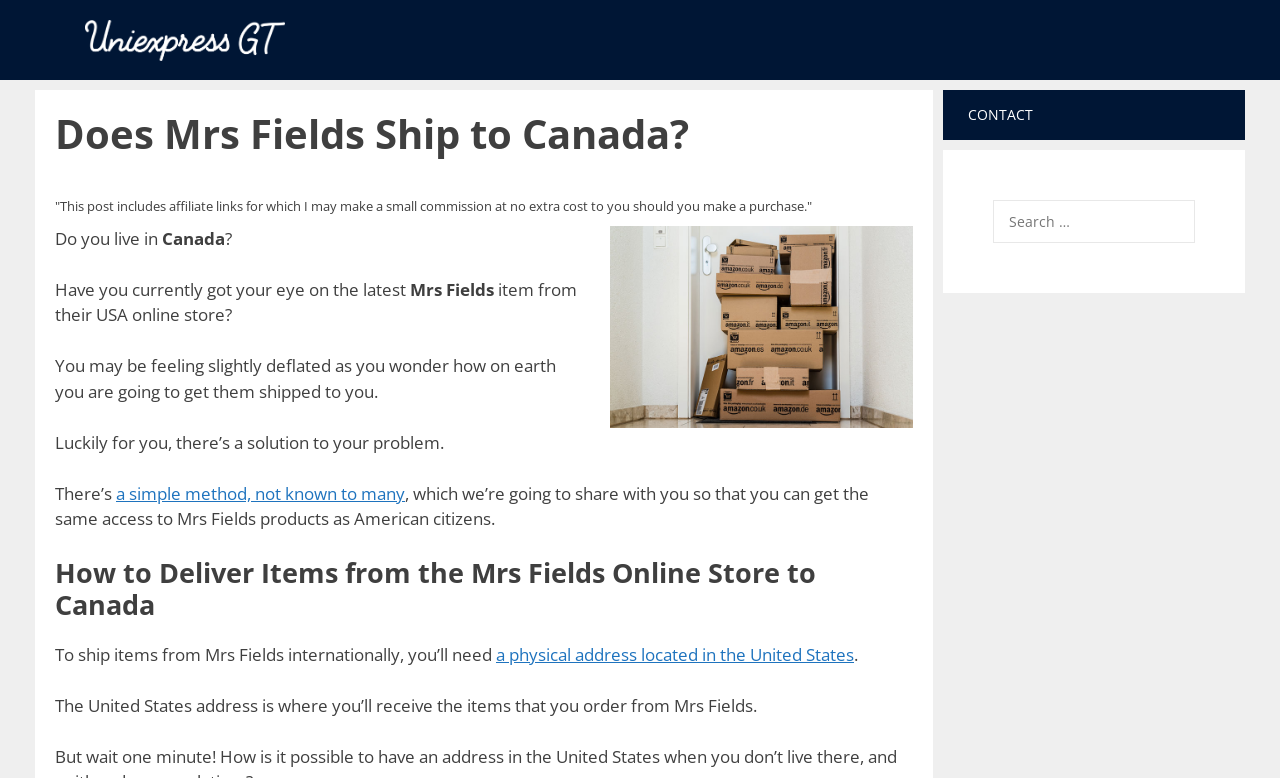What is the tone of the webpage?
Please provide a single word or phrase as your answer based on the image.

Helpful